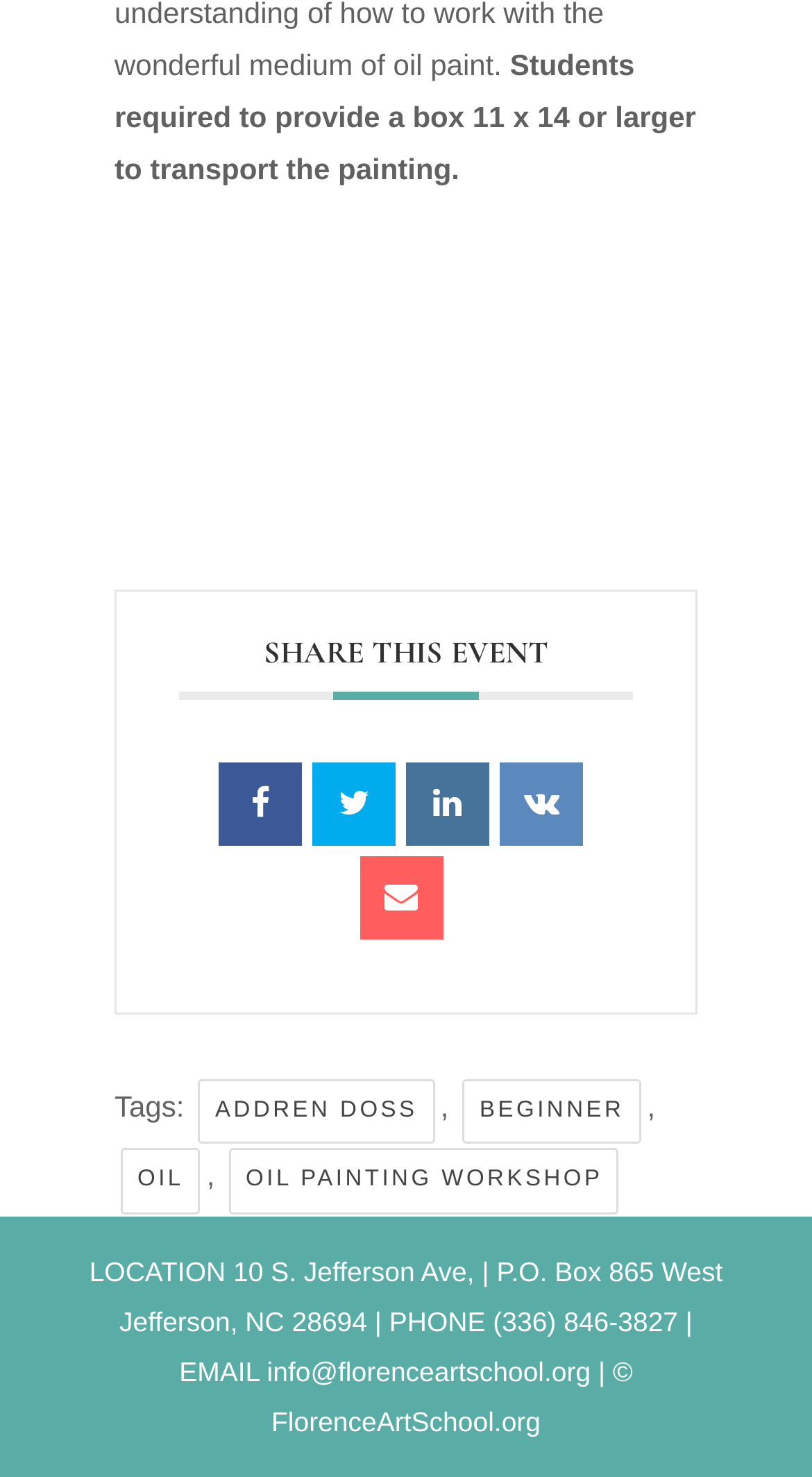What type of painting workshop is offered?
Identify the answer in the screenshot and reply with a single word or phrase.

Oil Painting Workshop